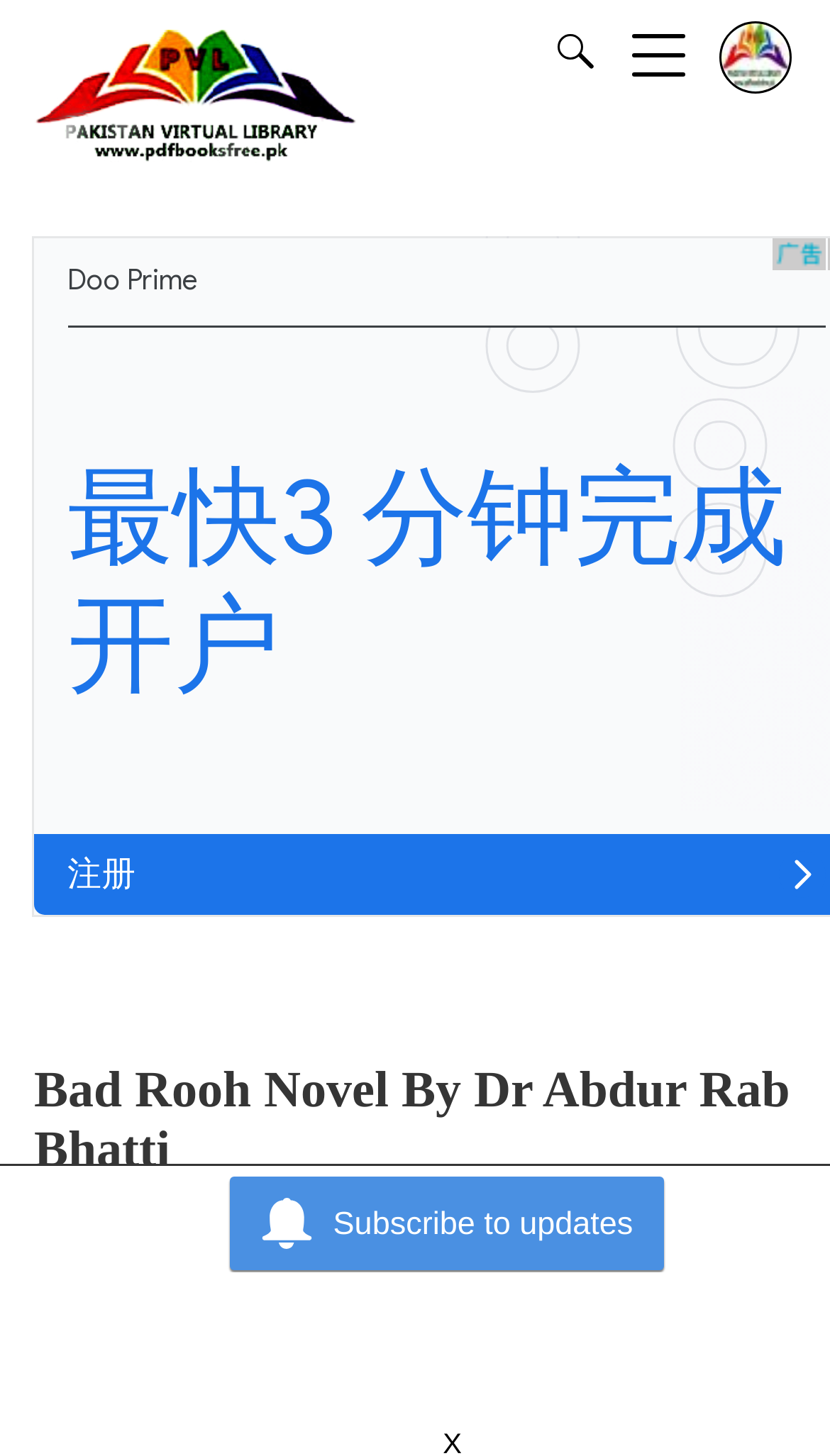Find the bounding box coordinates for the HTML element specified by: "parent_node: Search name="s" placeholder="Search"".

None